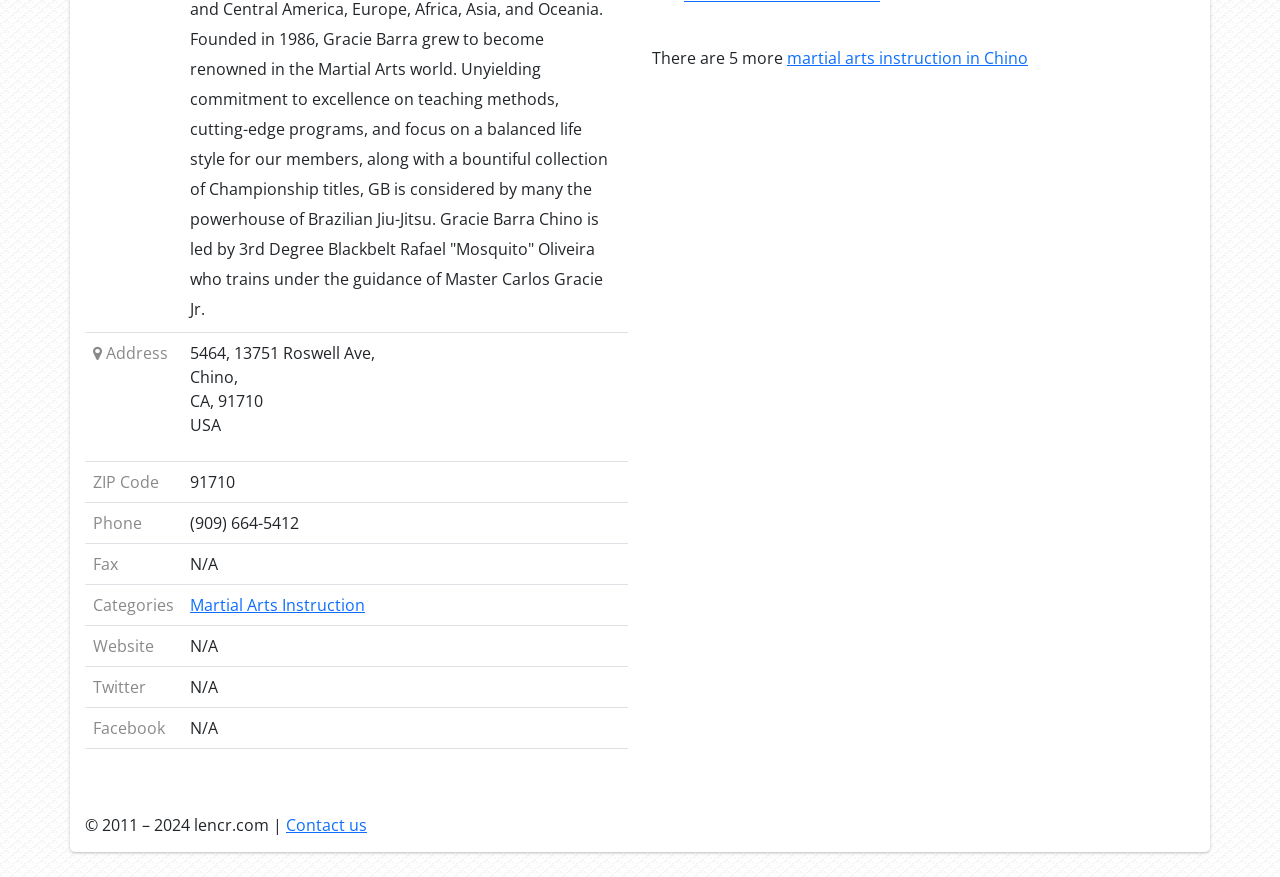Using the provided description martial arts instruction in Chino, find the bounding box coordinates for the UI element. Provide the coordinates in (top-left x, top-left y, bottom-right x, bottom-right y) format, ensuring all values are between 0 and 1.

[0.615, 0.053, 0.803, 0.078]